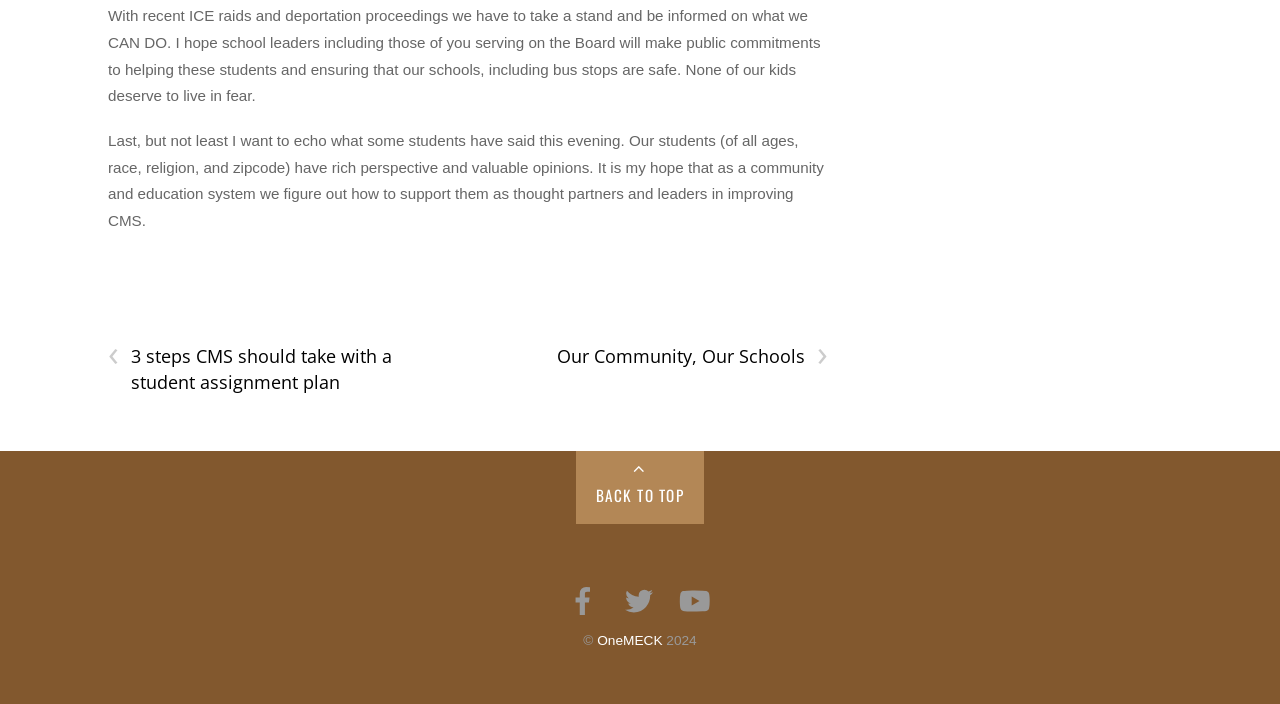What is the social media platform with a bird logo?
Provide a detailed answer to the question using information from the image.

I found a link with the text 'twitter' and an image with the description 'Twitter' next to it. The image has a bird logo, which is a common symbol associated with the Twitter social media platform.